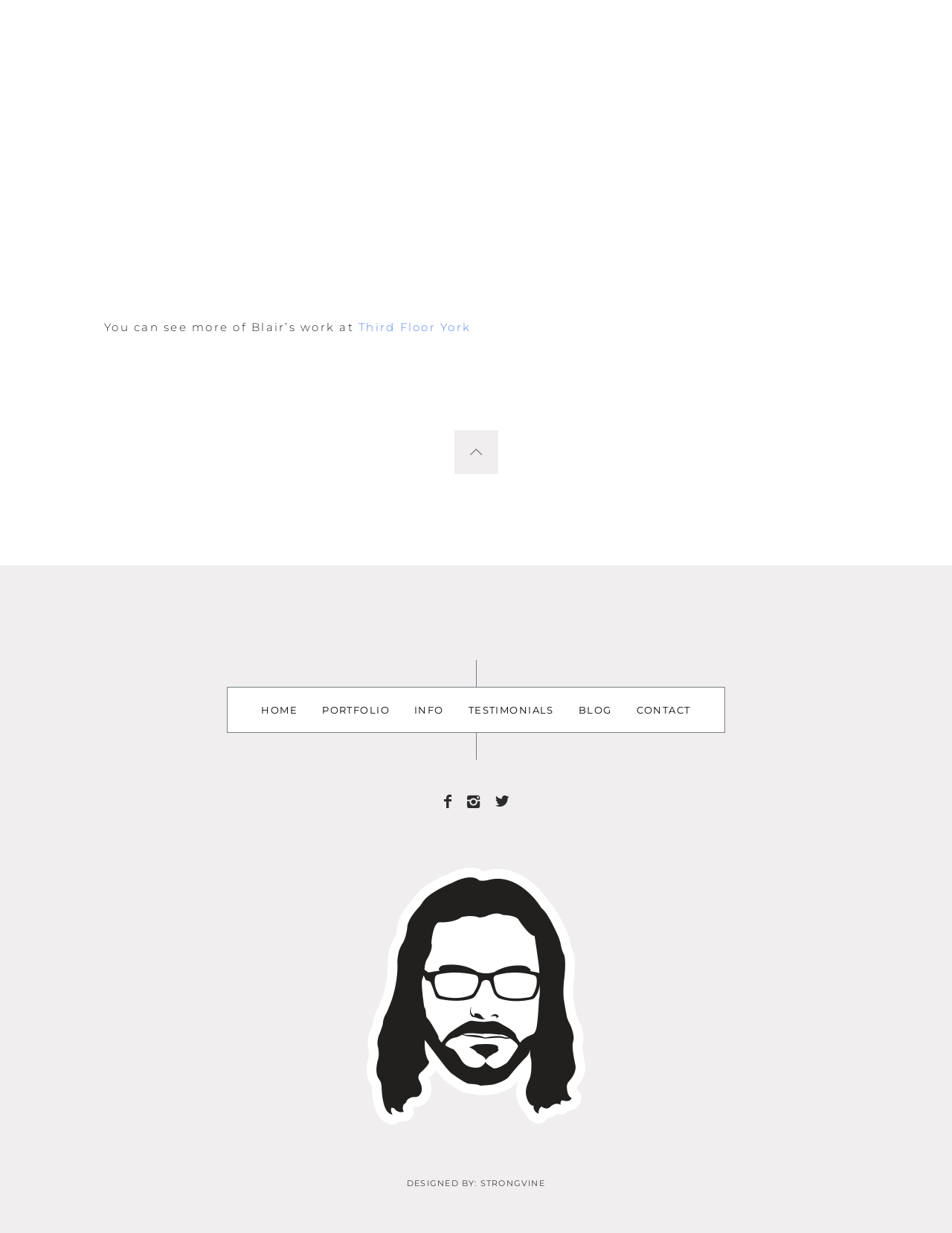Using the element description: "Third Floor York", determine the bounding box coordinates. The coordinates should be in the format [left, top, right, bottom], with values between 0 and 1.

[0.372, 0.259, 0.495, 0.271]